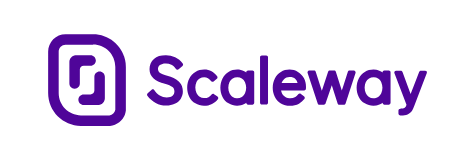Give a concise answer using one word or a phrase to the following question:
What does the logo symbolize?

Reliability and cutting-edge technology